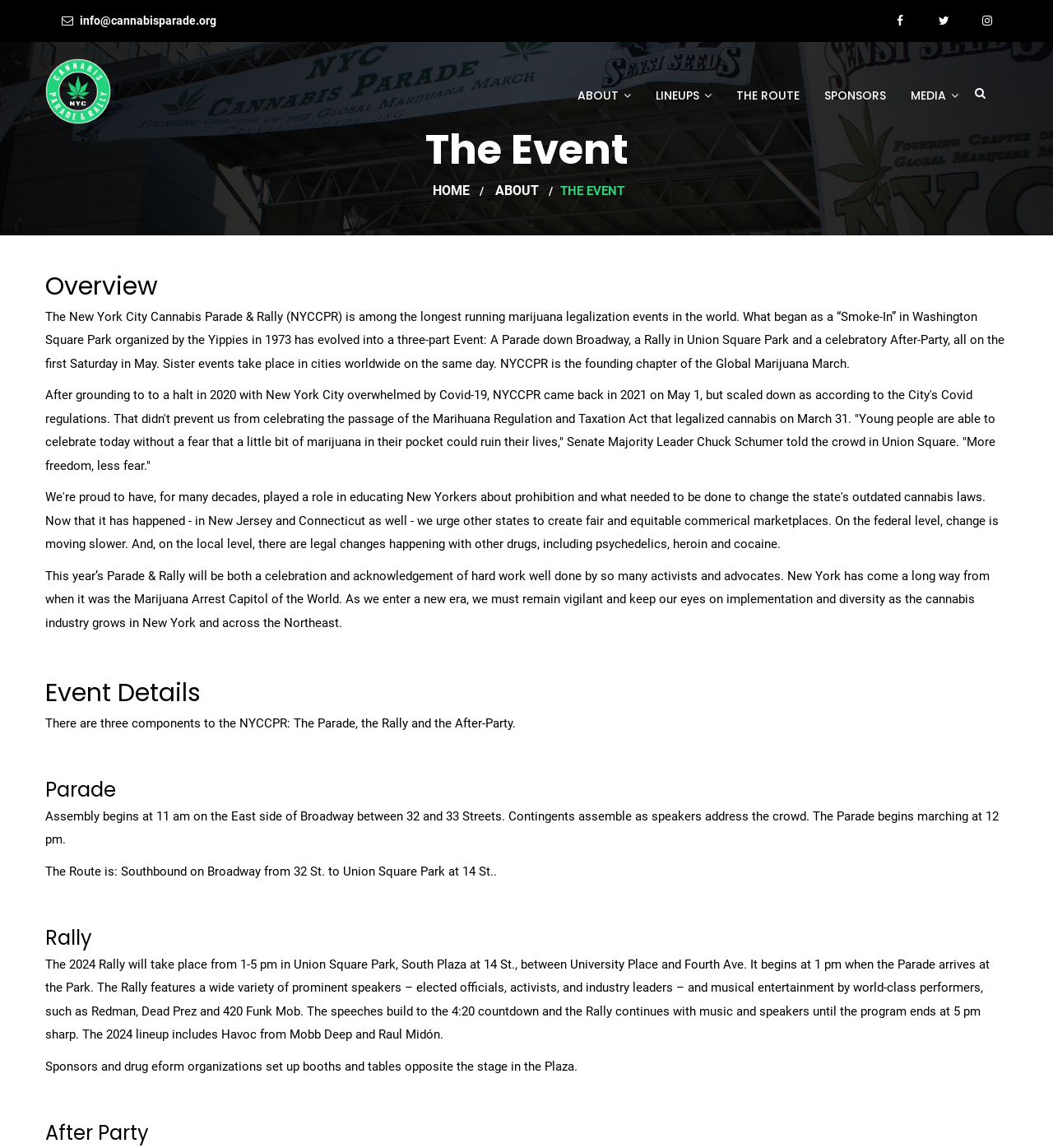Please specify the bounding box coordinates of the clickable section necessary to execute the following command: "Check the MEDIA page".

[0.865, 0.054, 0.91, 0.112]